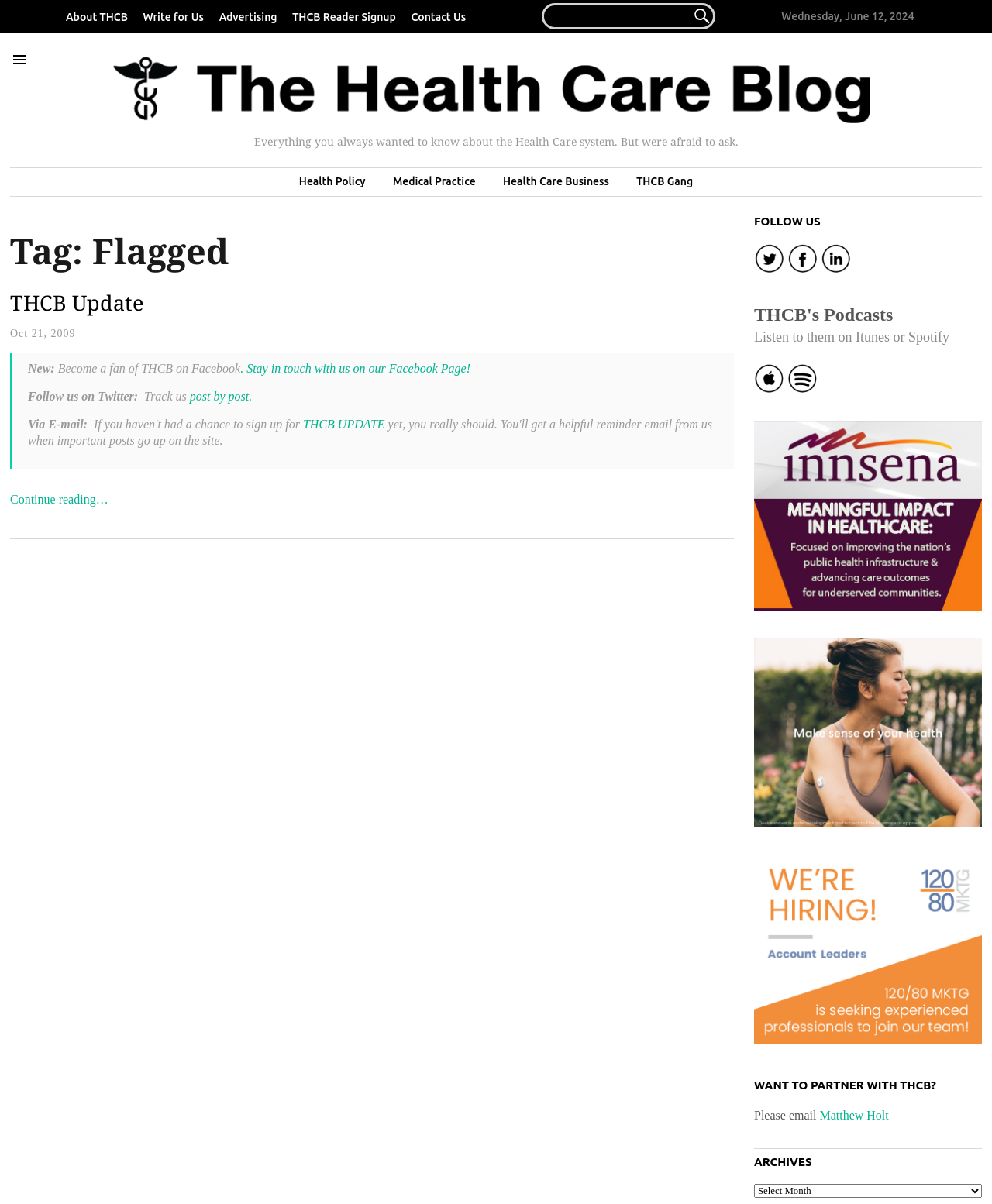Find the bounding box coordinates of the clickable area that will achieve the following instruction: "Read about Health Policy".

[0.289, 0.145, 0.381, 0.157]